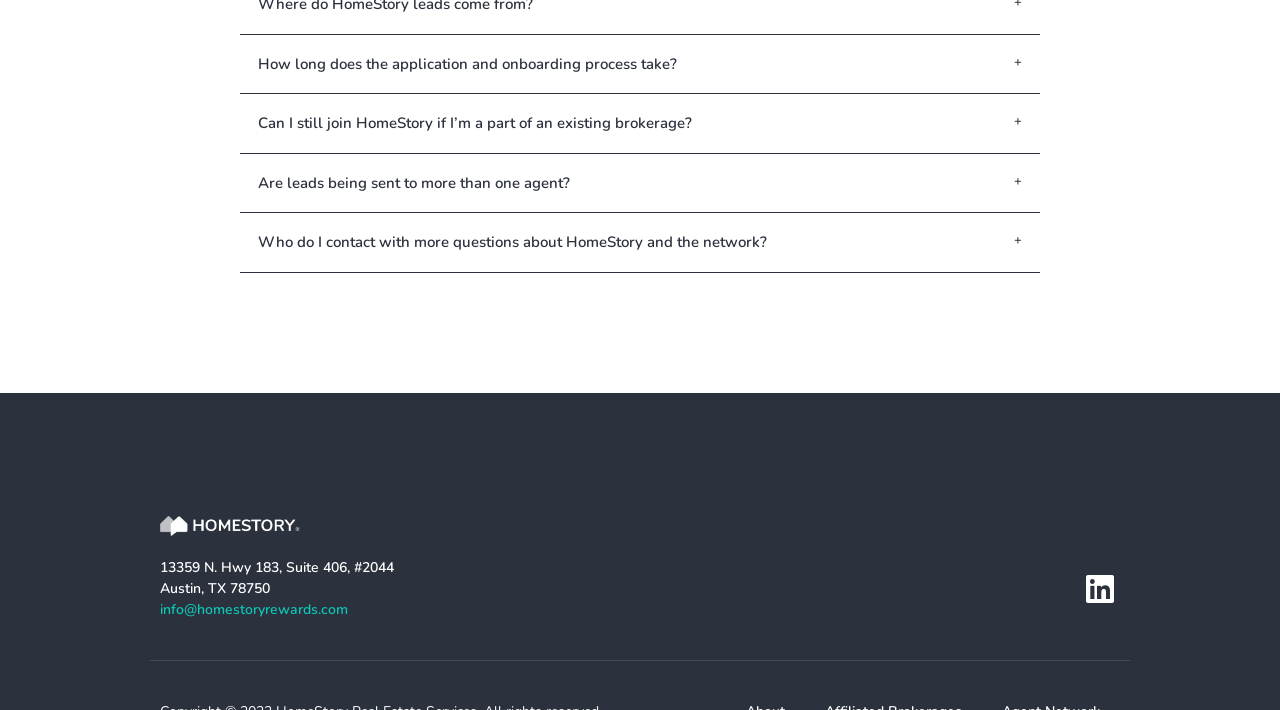Use a single word or phrase to answer the question:
How long does the application and onboarding process take?

2 weeks